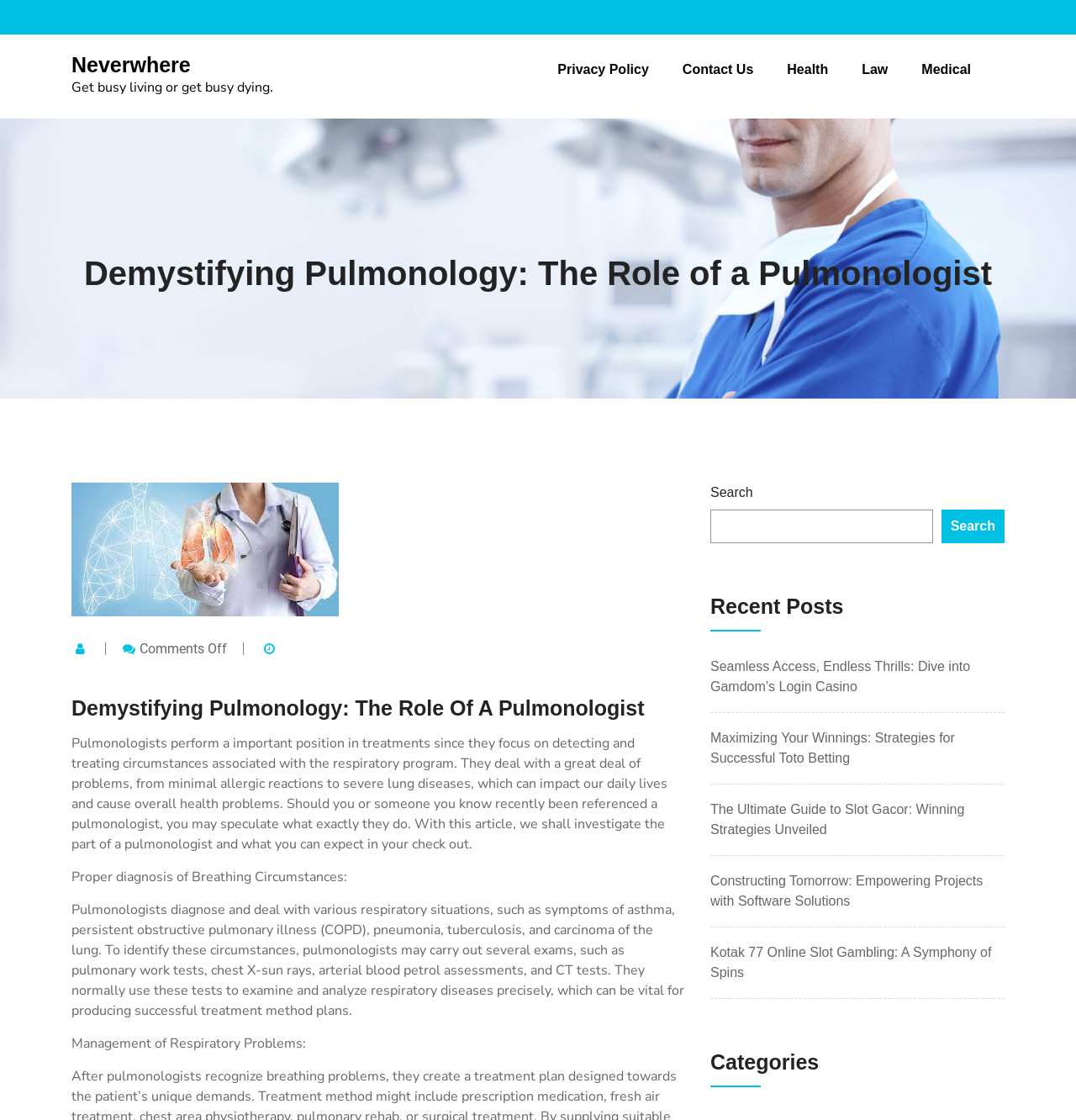Provide a brief response to the question below using one word or phrase:
What is the purpose of the search box?

To search the website